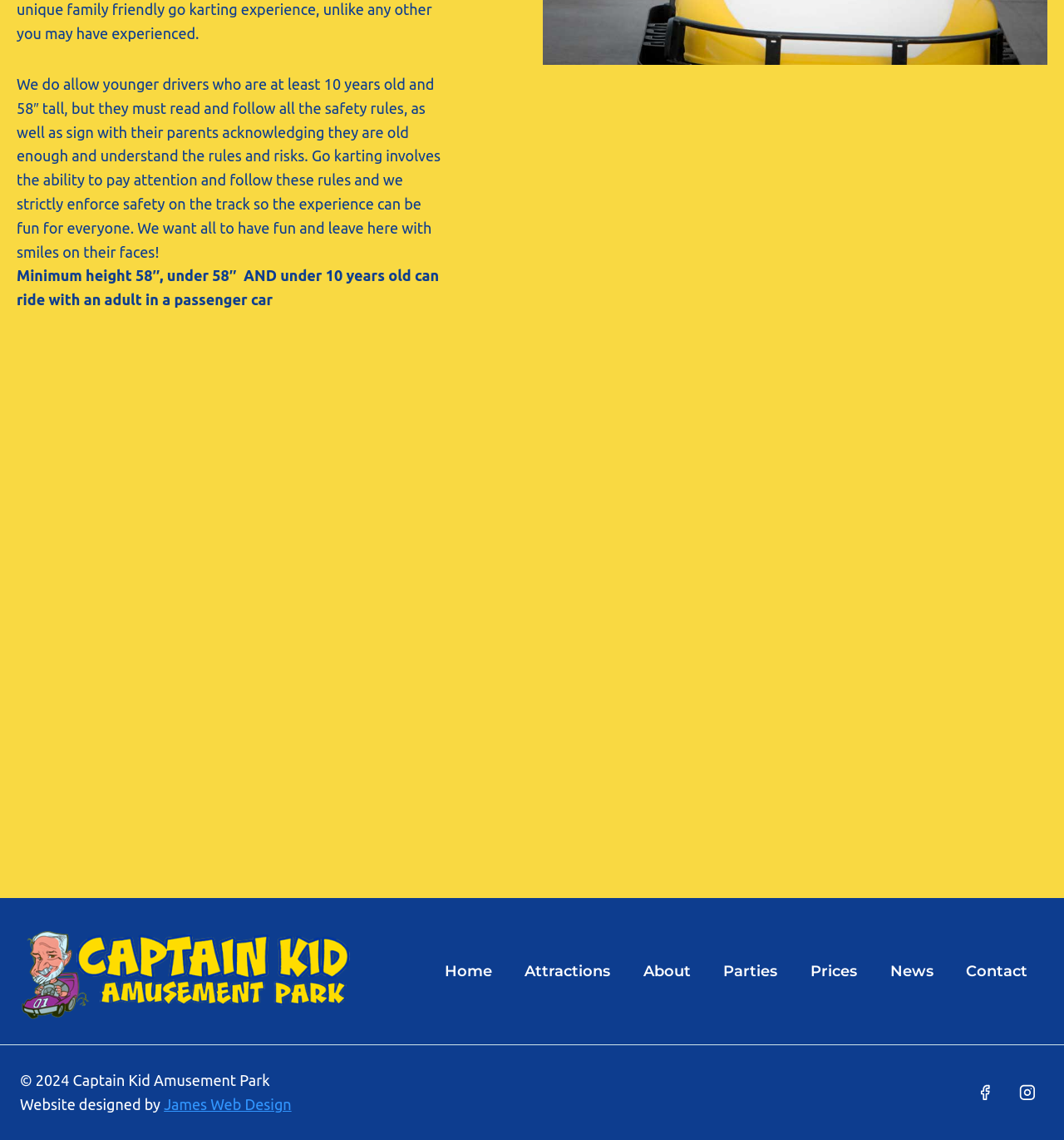Locate the bounding box coordinates of the region to be clicked to comply with the following instruction: "Click Facebook". The coordinates must be four float numbers between 0 and 1, in the form [left, top, right, bottom].

[0.91, 0.944, 0.941, 0.973]